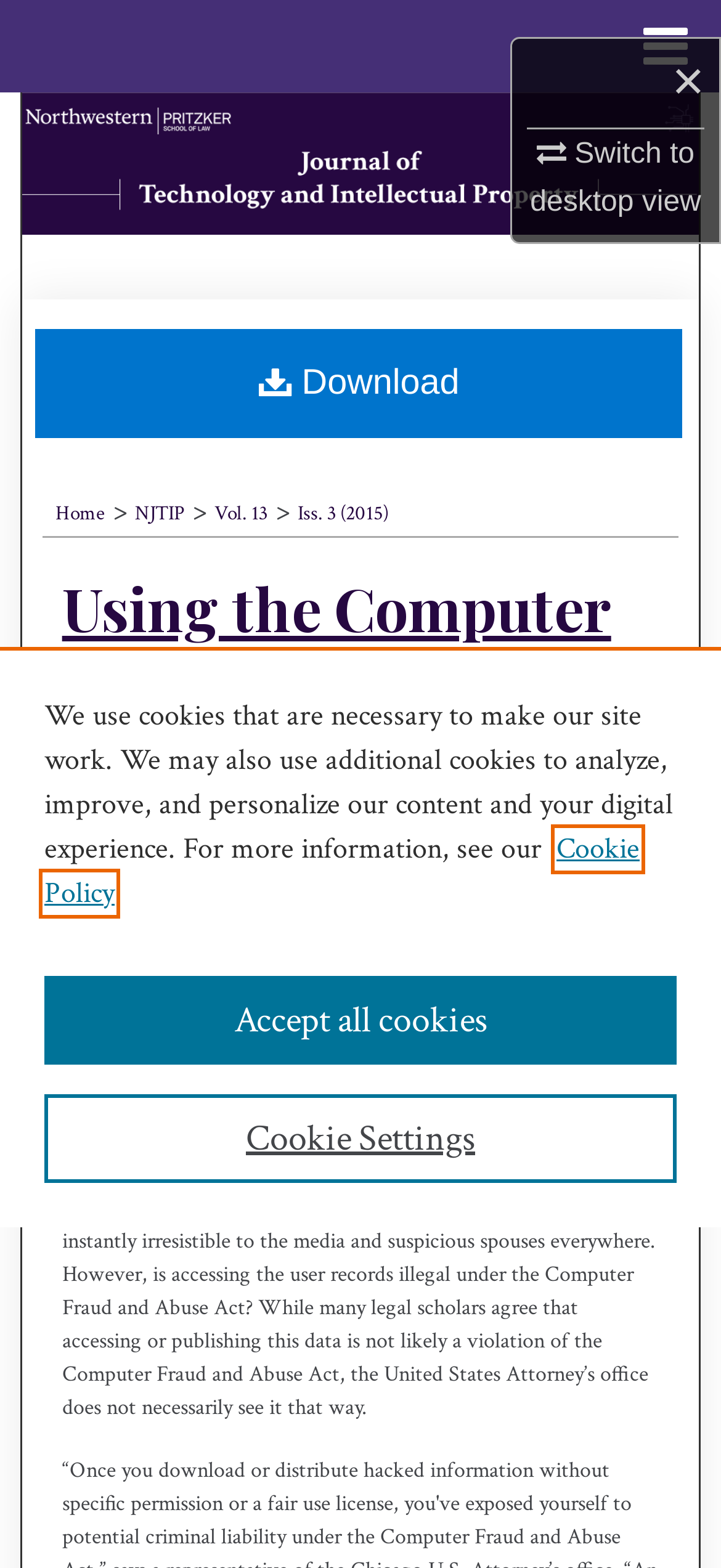Please respond to the question with a concise word or phrase:
What is the purpose of the button at the bottom of the page?

Cookie Settings